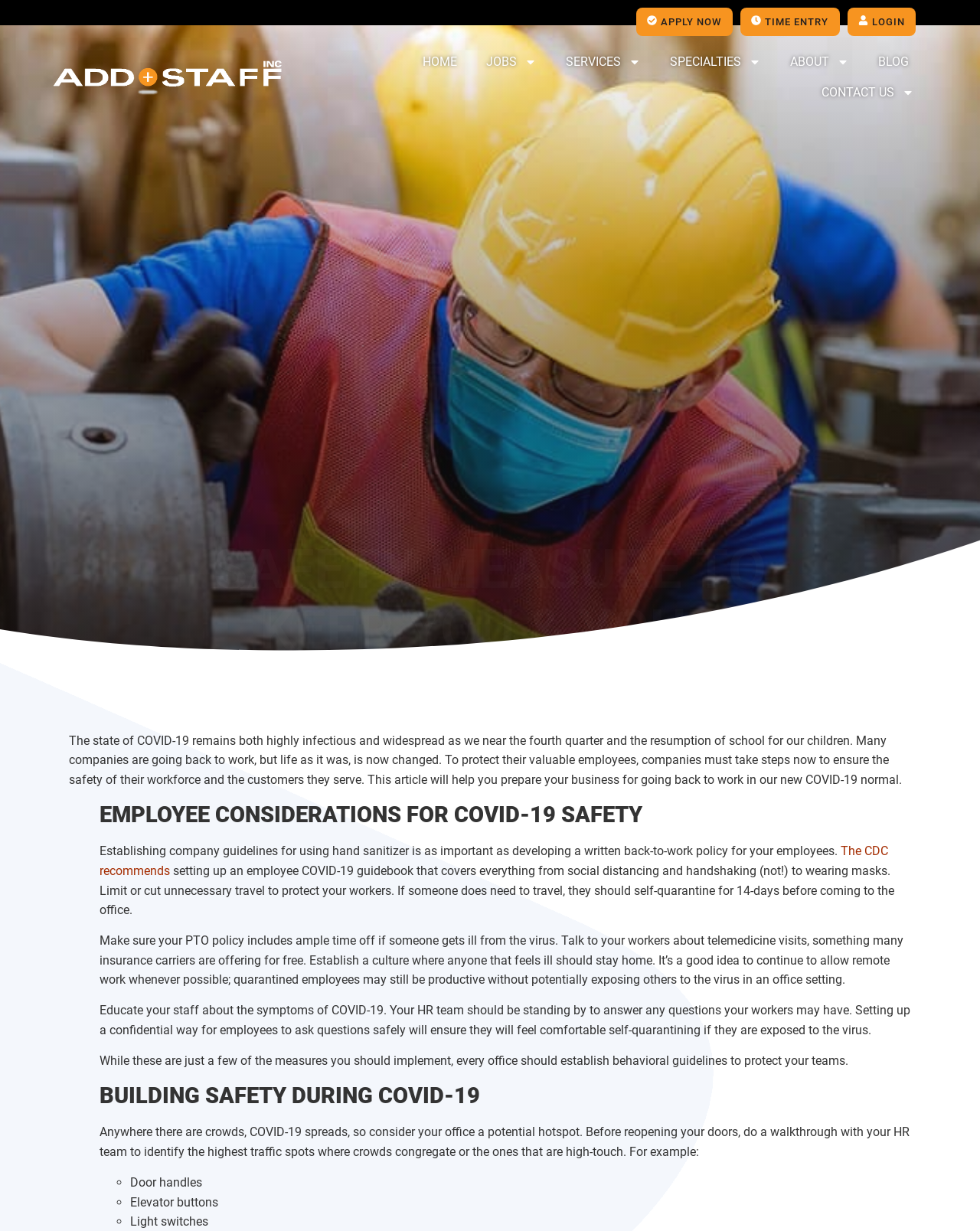What are some examples of high-touch areas in the office?
Make sure to answer the question with a detailed and comprehensive explanation.

Some examples of high-touch areas in the office include door handles, elevator buttons, and light switches. These are mentioned in the section 'BUILDING SAFETY DURING COVID-19' as areas that should be identified during a walkthrough with the HR team.